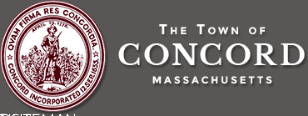What does the Latin phrase 'Ovam firma res Concordia' translate to?
Using the visual information, respond with a single word or phrase.

Concord is a firm thing